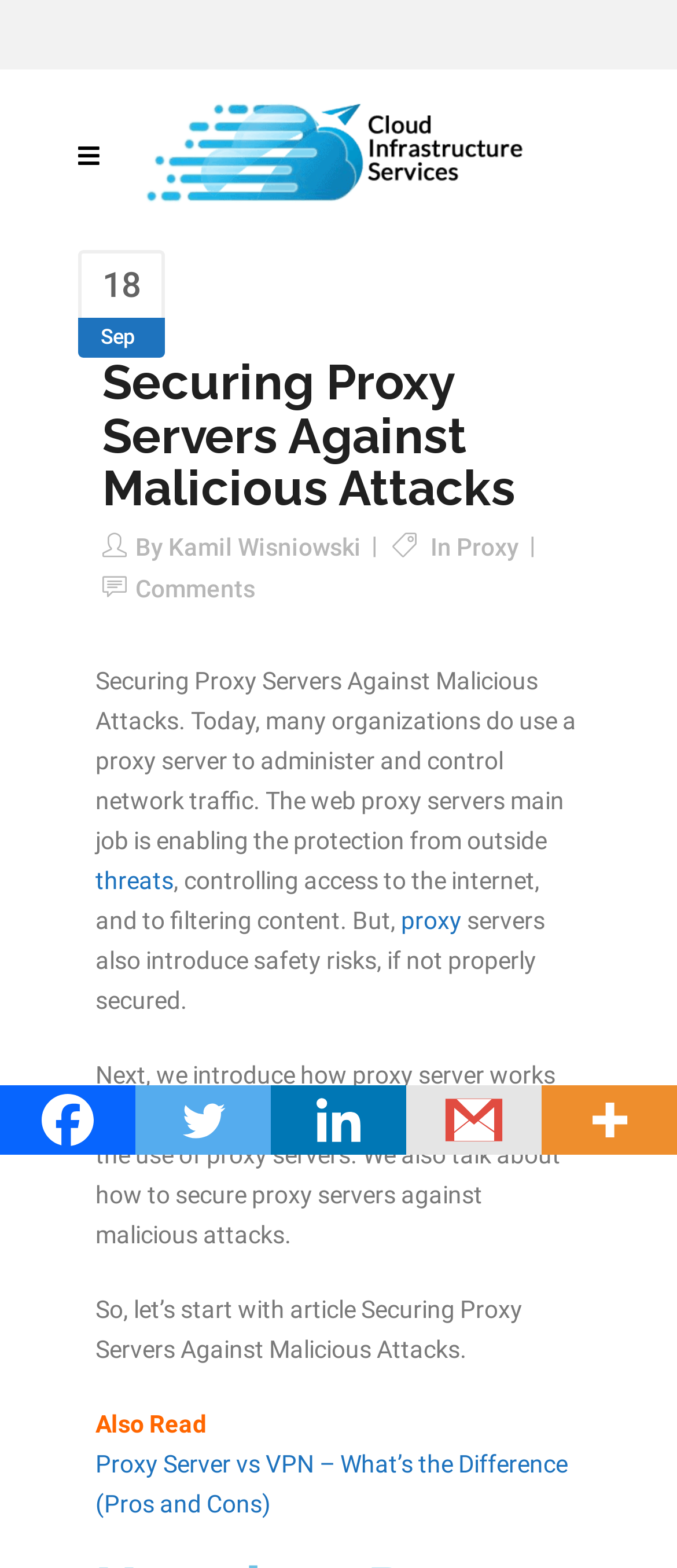What is the title of the related article?
Please provide a detailed answer to the question.

The related article title can be found in the 'Also Read' section, which is 'Proxy Server vs VPN – What’s the Difference (Pros and Cons)'.